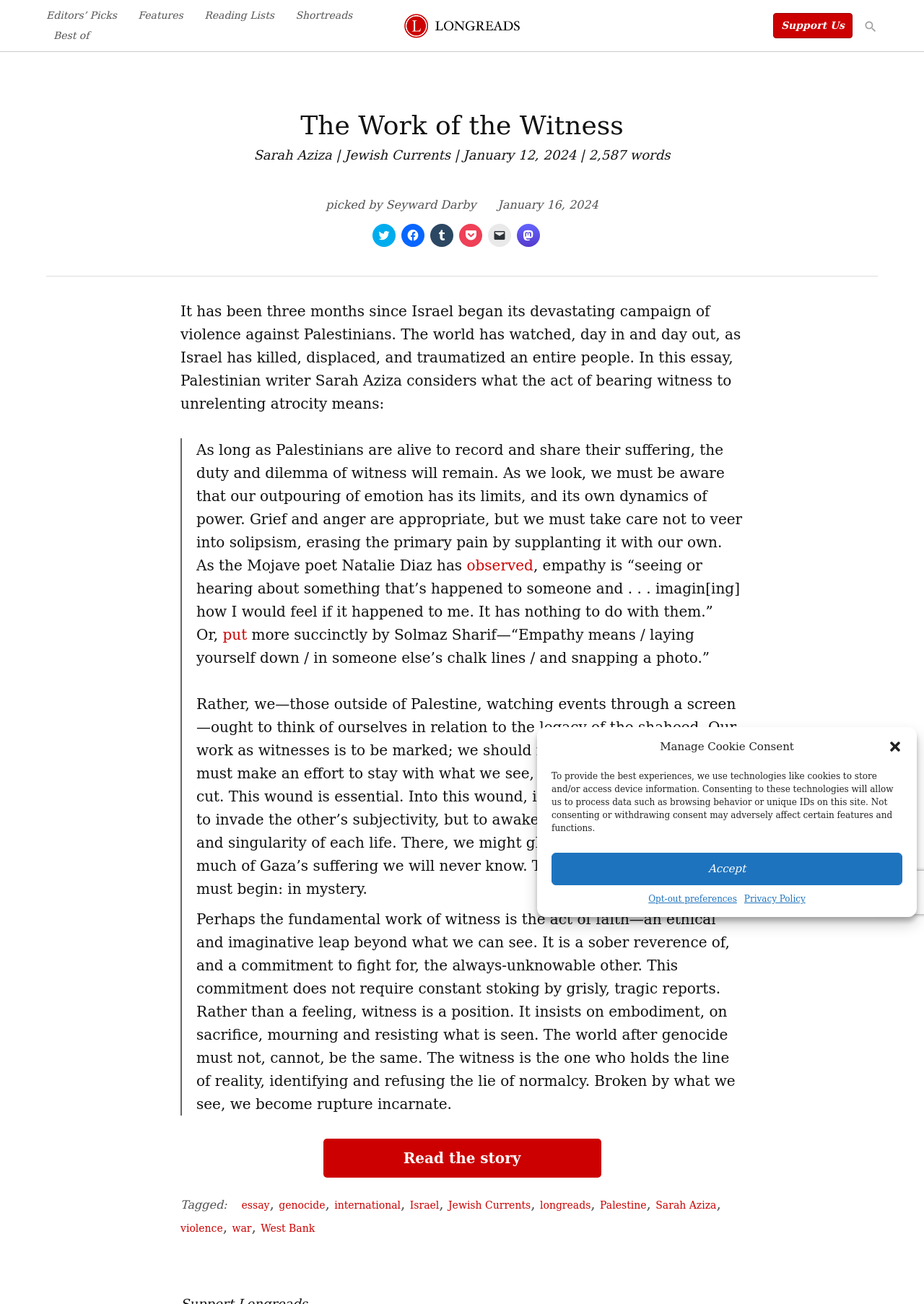Create an elaborate caption for the webpage.

The webpage is an article titled "The Work of the Witness" by Sarah Aziza, published on Jewish Currents. At the top, there is a navigation menu with links to "Editors' Picks", "Features", "Reading Lists", "Shortreads", and "Best of". Below this, there is a logo and a link to "Longreads". 

On the left side, there is a secondary navigation menu with links to "Support Us" and a search button. The main content of the article is divided into sections. The first section has a heading with the title of the article, followed by a brief description of the author and the publication date. There are also social media sharing links below the heading.

The article itself is a long-form essay that discusses the act of bearing witness to unrelenting atrocity, specifically in the context of the Israeli-Palestinian conflict. The text is divided into paragraphs and includes a blockquote with a poetic passage. The article concludes with a call to action, urging readers to take a position of witness and to fight for the unknowable other.

At the bottom of the page, there is a footer section with tags related to the article, including "essay", "genocide", "international", "Israel", "Jewish Currents", "longreads", "Palestine", "Sarah Aziza", "violence", and "war". There is also a "Read the story" button that likely links to the full article.